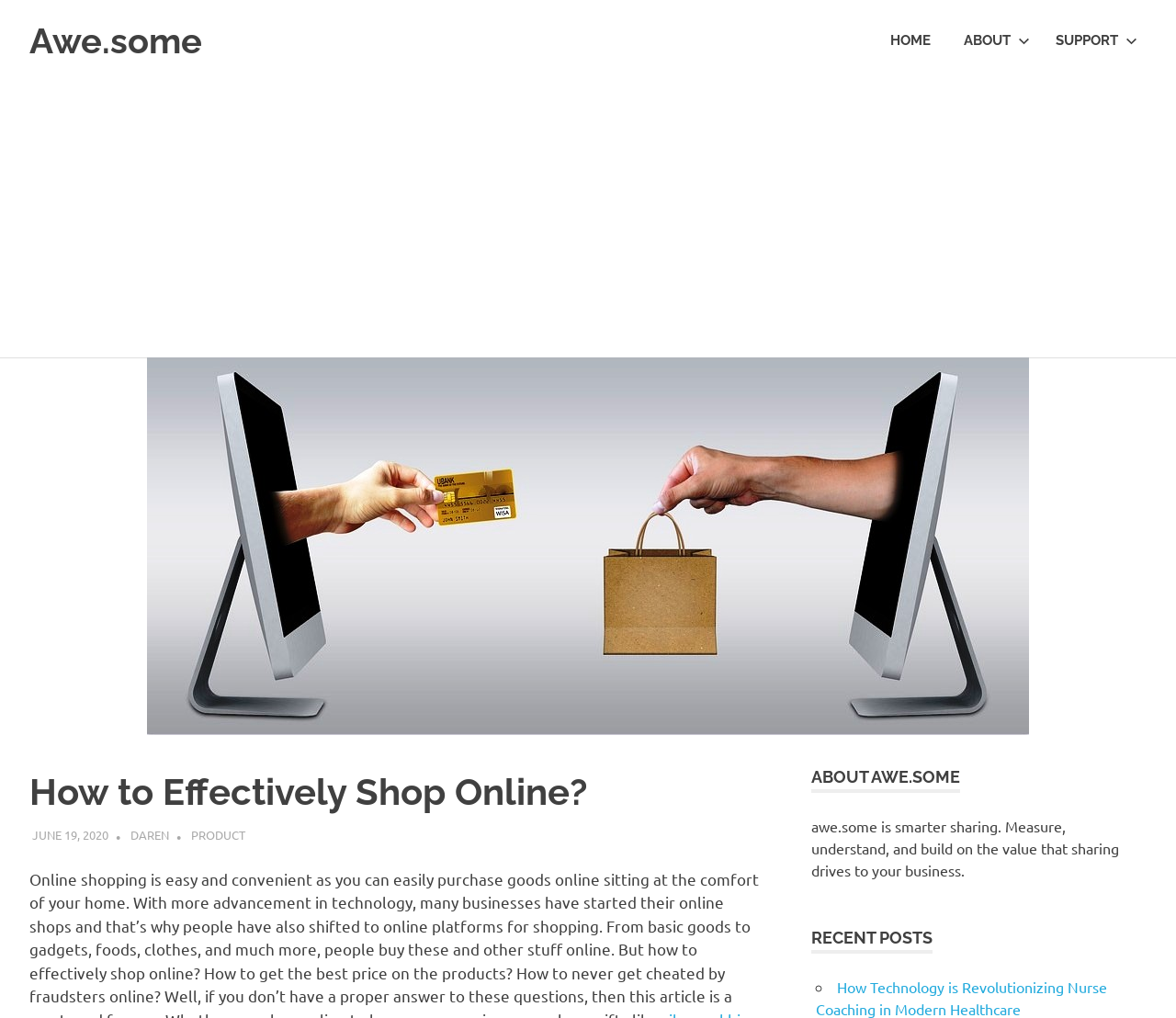Please locate the clickable area by providing the bounding box coordinates to follow this instruction: "visit the support page".

[0.884, 0.014, 0.975, 0.067]